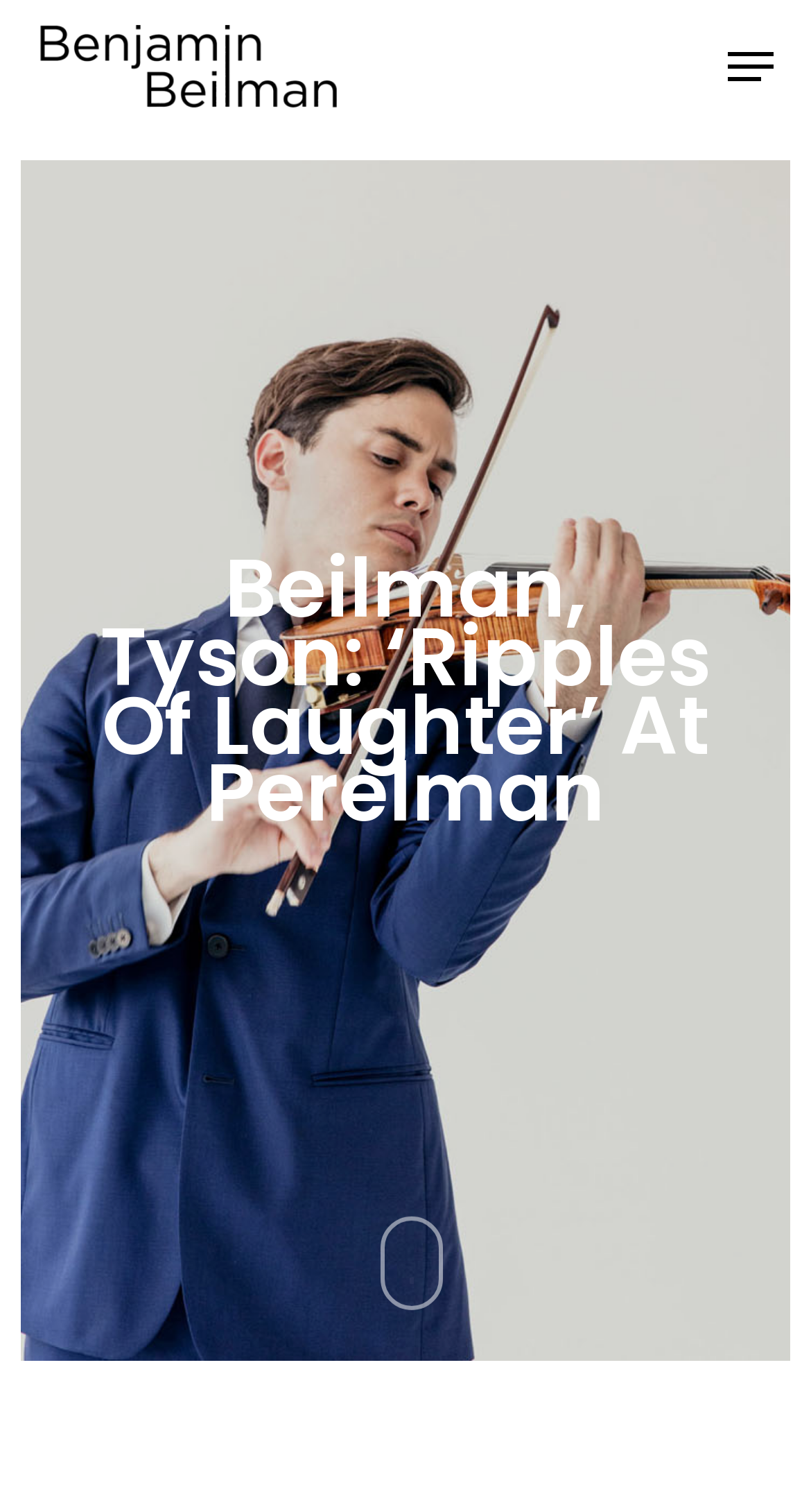What is the title of the article or event on the webpage?
Look at the screenshot and respond with a single word or phrase.

Ripples Of Laughter At Perelman